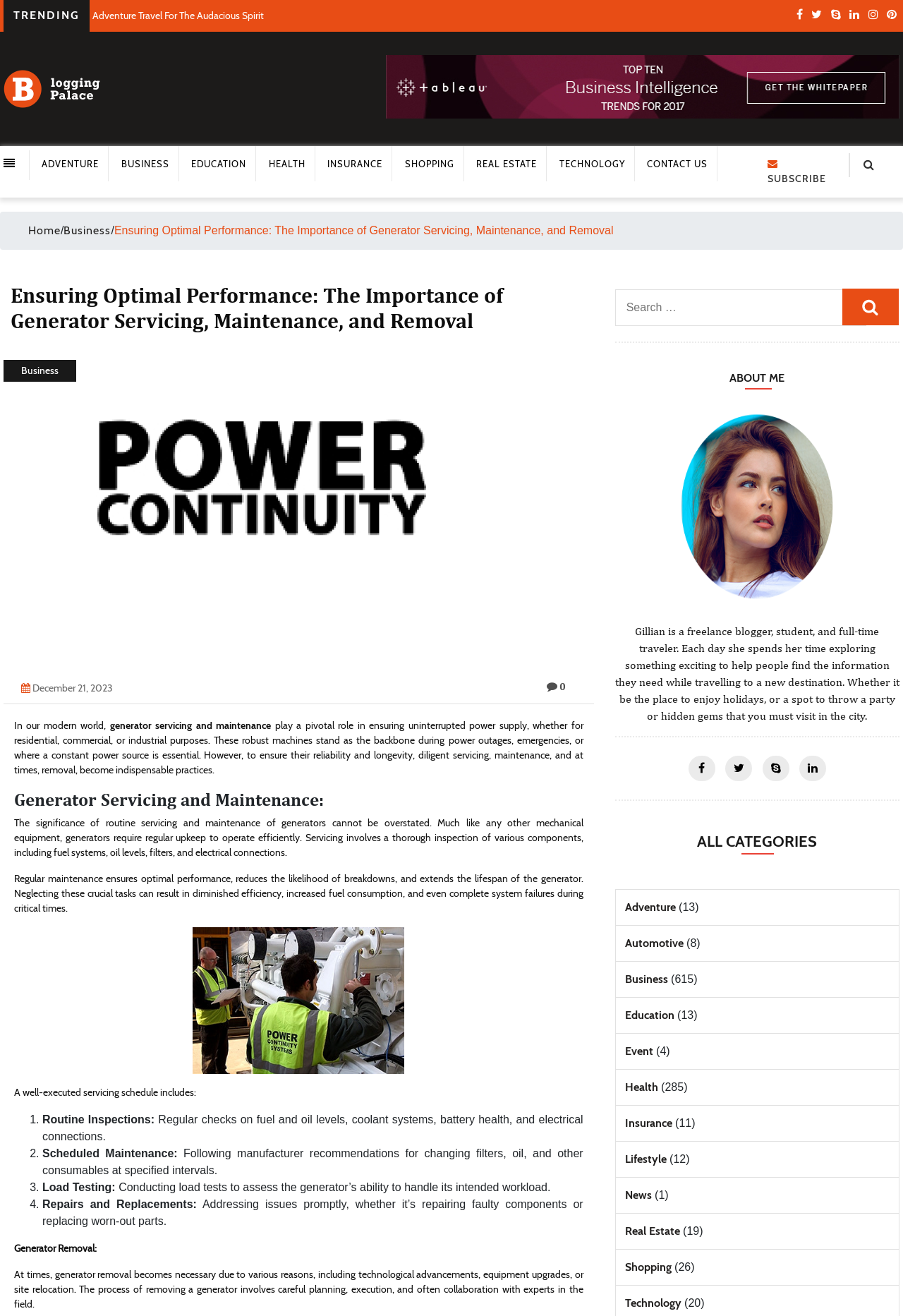Indicate the bounding box coordinates of the element that must be clicked to execute the instruction: "Click on the 'Generator Servicing and Maintenance' link". The coordinates should be given as four float numbers between 0 and 1, i.e., [left, top, right, bottom].

[0.122, 0.546, 0.3, 0.556]